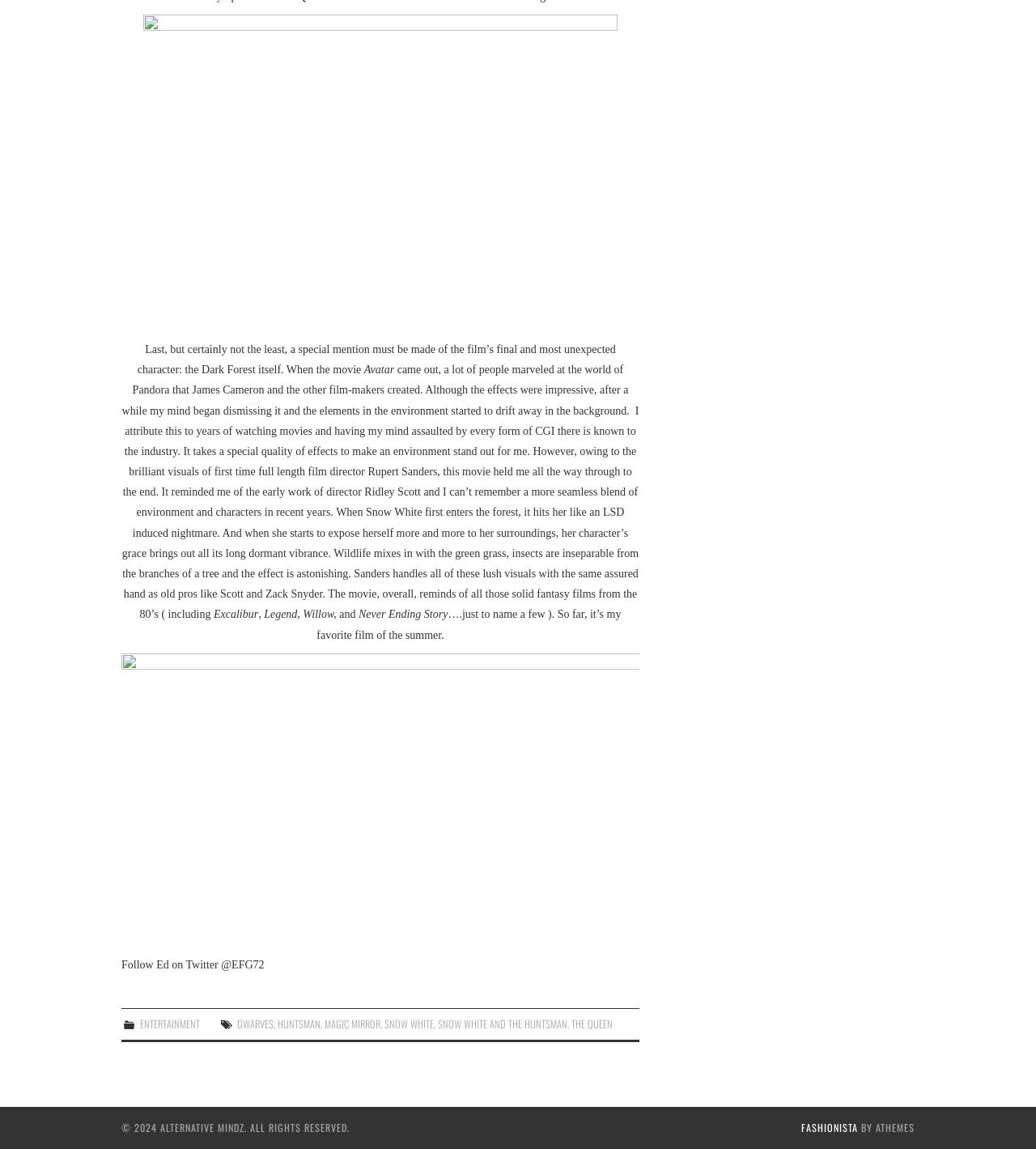Who is the director of the film Snow White and the Huntsman?
Please look at the screenshot and answer in one word or a short phrase.

Rupert Sanders